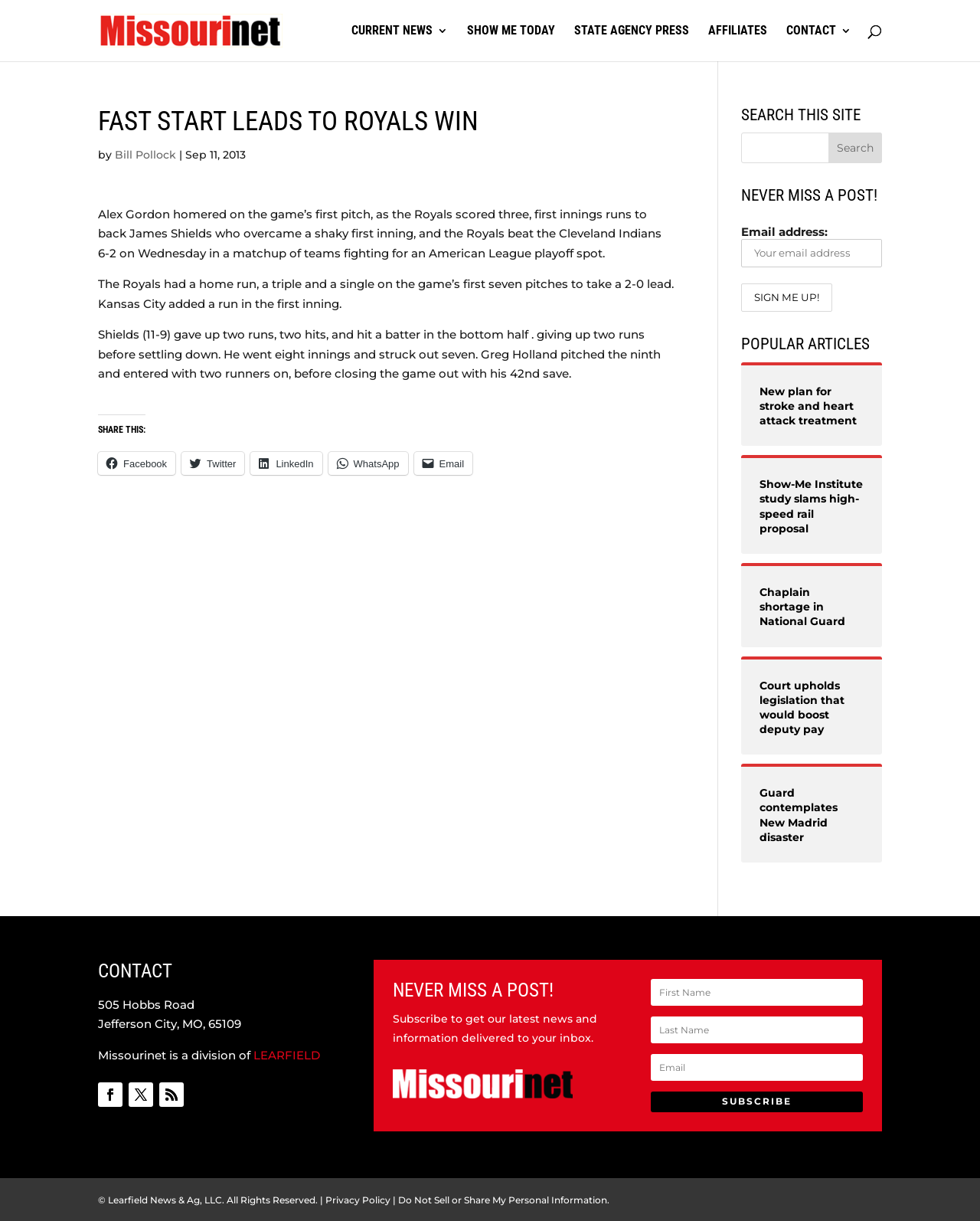Based on the element description, predict the bounding box coordinates (top-left x, top-left y, bottom-right x, bottom-right y) for the UI element in the screenshot: Guard contemplates New Madrid disaster

[0.775, 0.643, 0.881, 0.691]